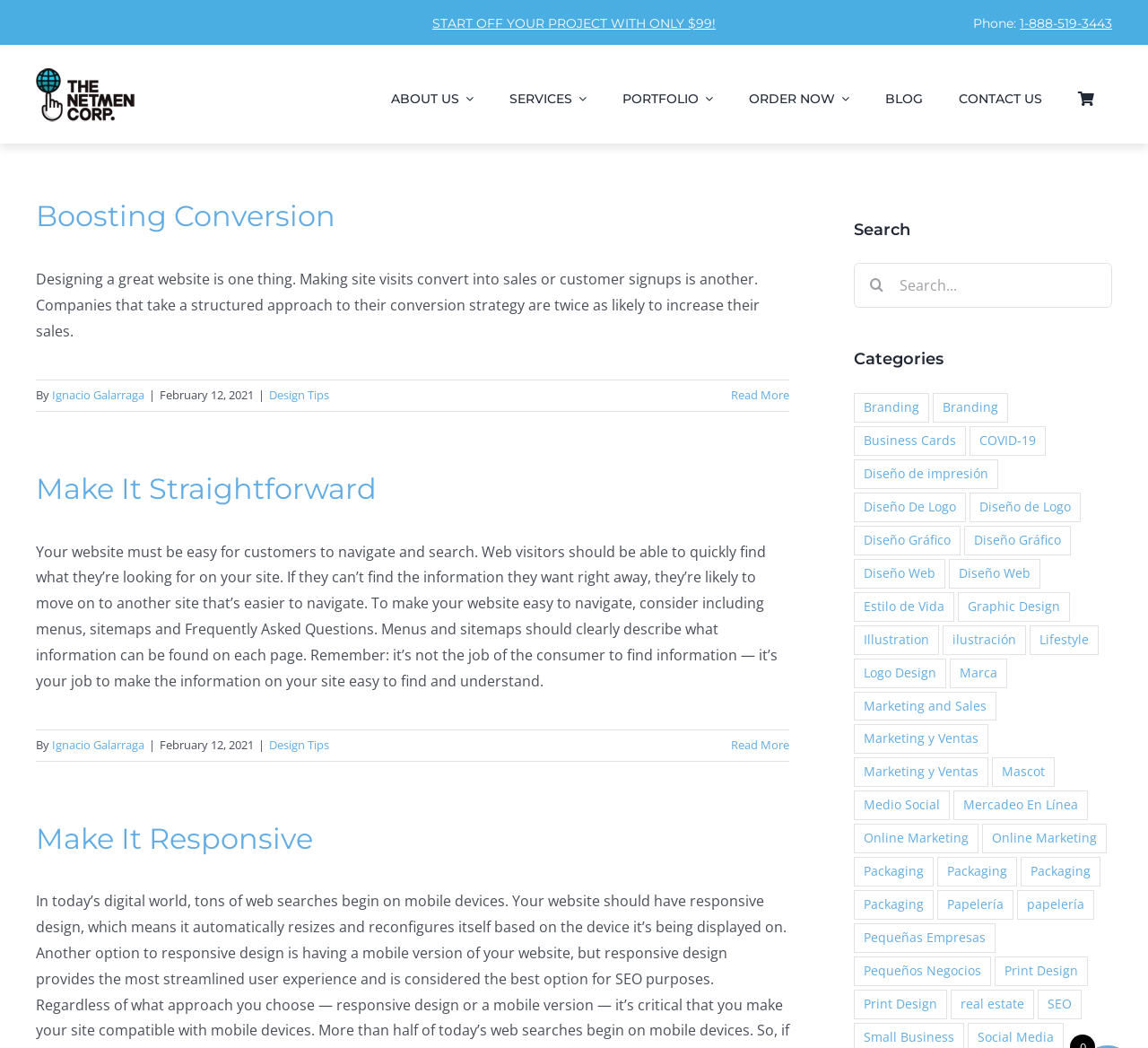Refer to the image and offer a detailed explanation in response to the question: What is the title of the first article?

The first article is located at the top left corner of the webpage, and its title is 'Boosting Conversion', which is a design tip related to increasing sales or customer signups.